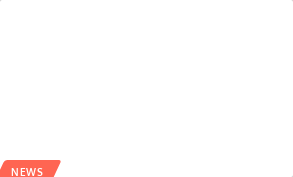Give a concise answer using only one word or phrase for this question:
What is the purpose of the visual representation?

To engage readers